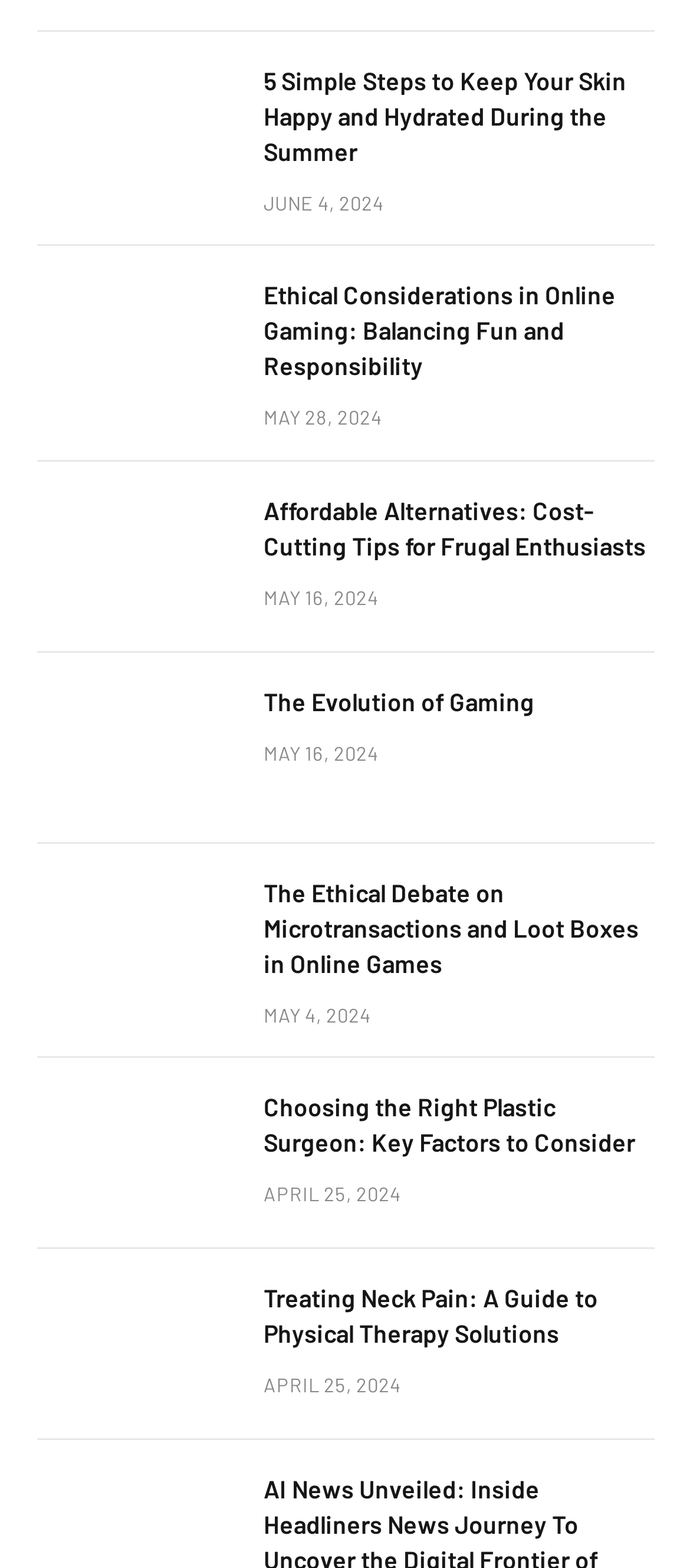Locate the UI element described by title="The Evolution of Gaming" and provide its bounding box coordinates. Use the format (top-left x, top-left y, bottom-right x, bottom-right y) with all values as floating point numbers between 0 and 1.

[0.054, 0.434, 0.336, 0.52]